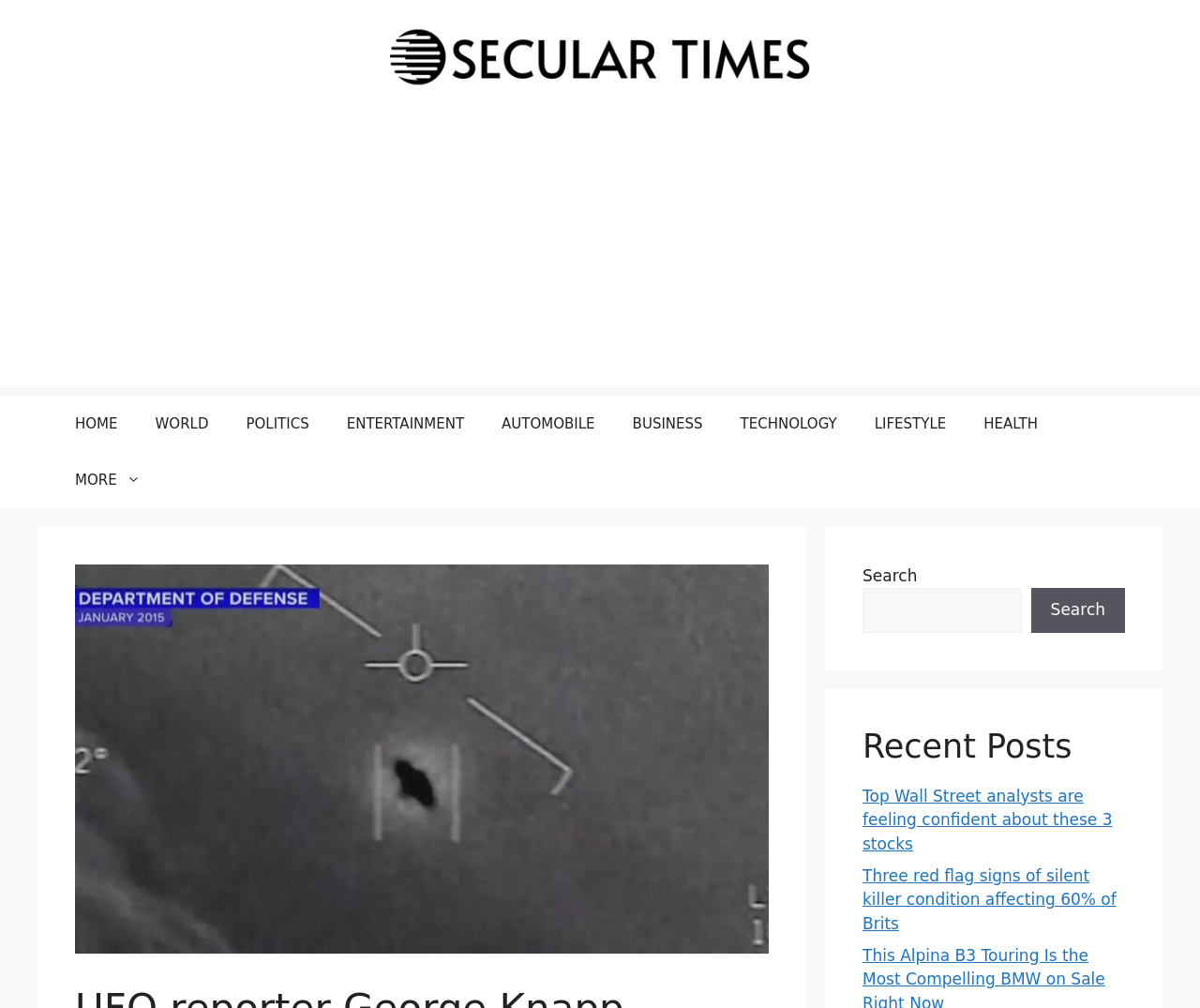Using the elements shown in the image, answer the question comprehensively: What is the purpose of the search box?

The search box is located in the top-right corner of the webpage and allows users to search for specific content within the website.